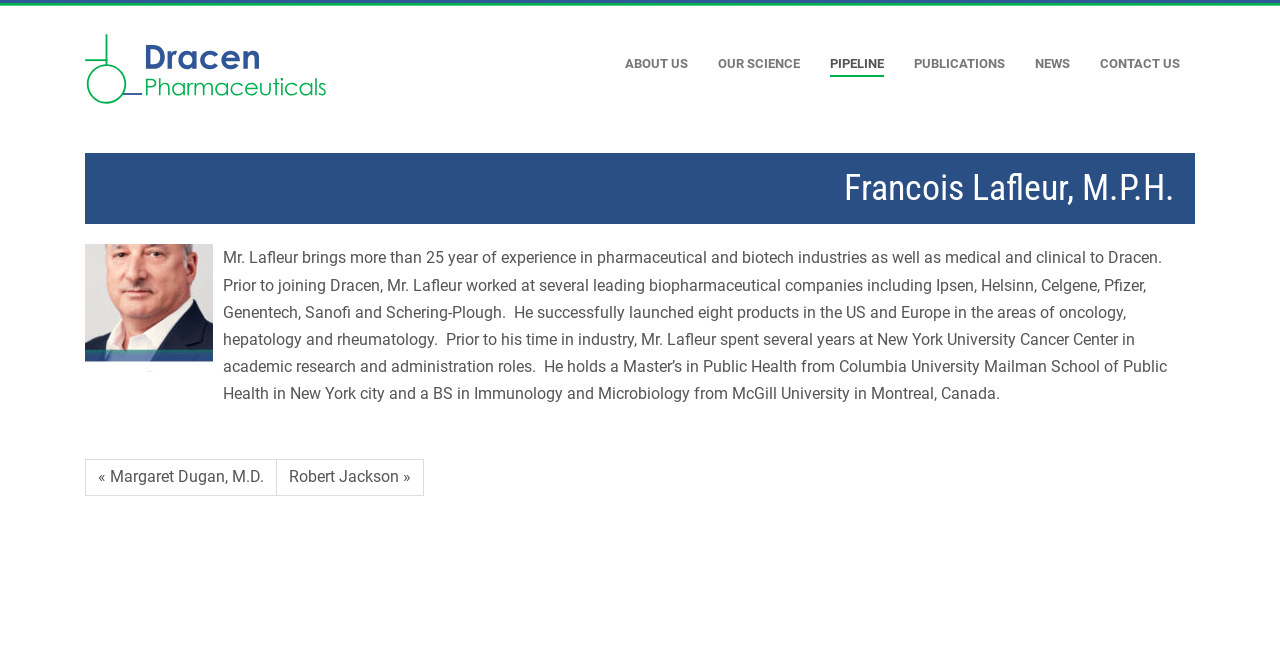Locate the bounding box of the UI element defined by this description: "Robert Jackson »". The coordinates should be given as four float numbers between 0 and 1, formatted as [left, top, right, bottom].

[0.216, 0.707, 0.331, 0.764]